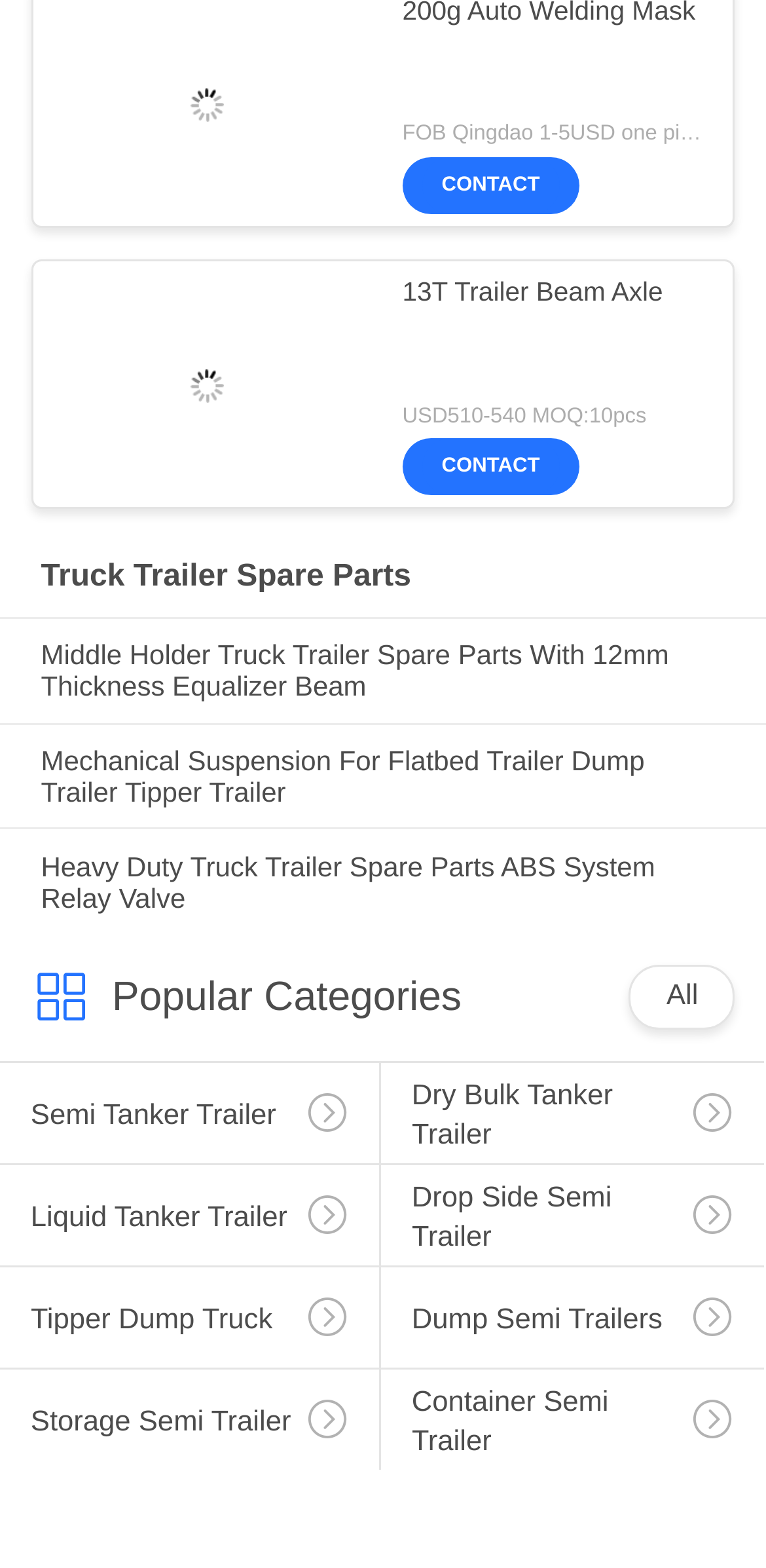What is the category of the products listed on the webpage?
Using the image as a reference, answer the question with a short word or phrase.

Truck Trailer Spare Parts